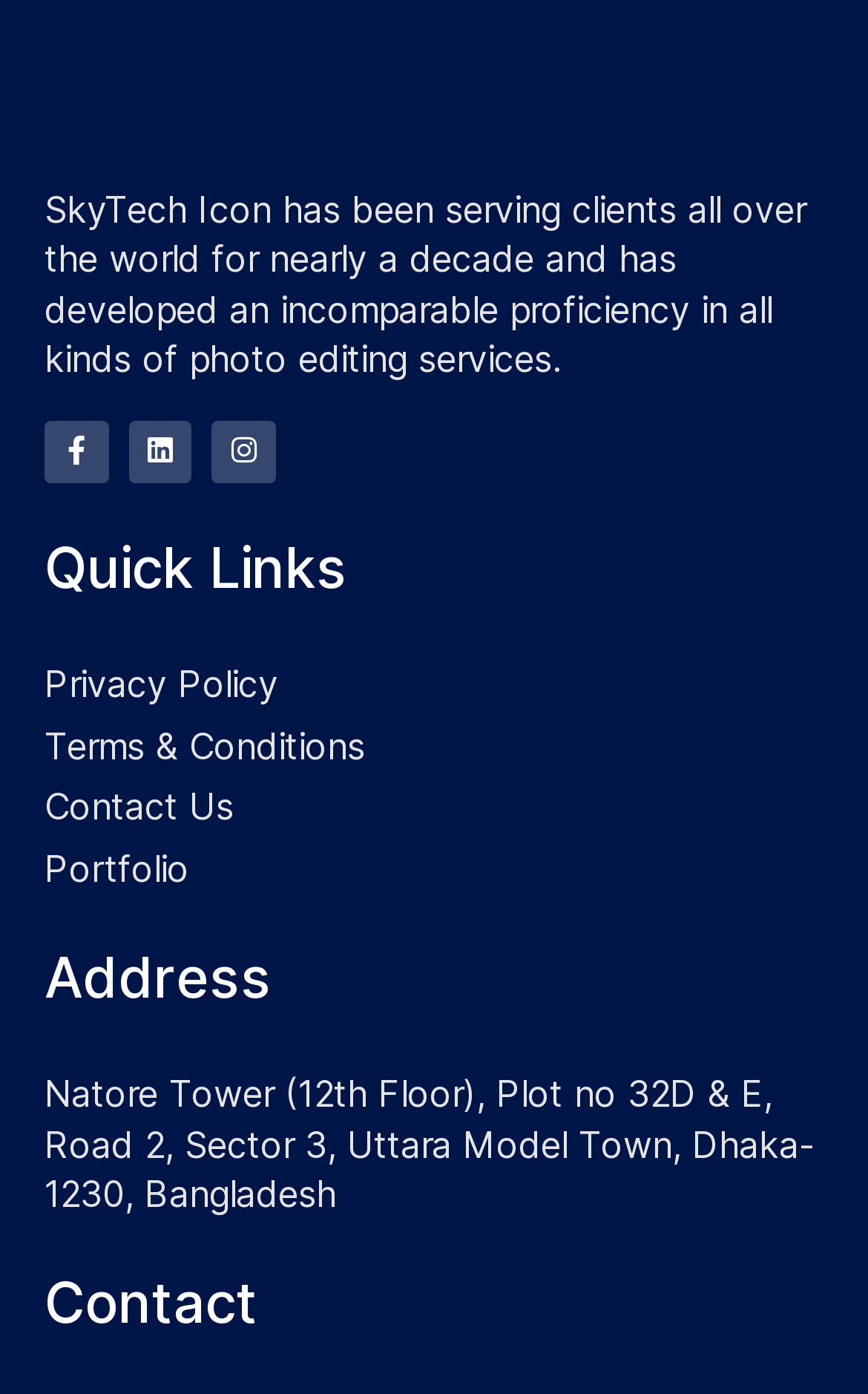Answer the following inquiry with a single word or phrase:
What is the address of the company?

Natore Tower, Dhaka- 1230, Bangladesh